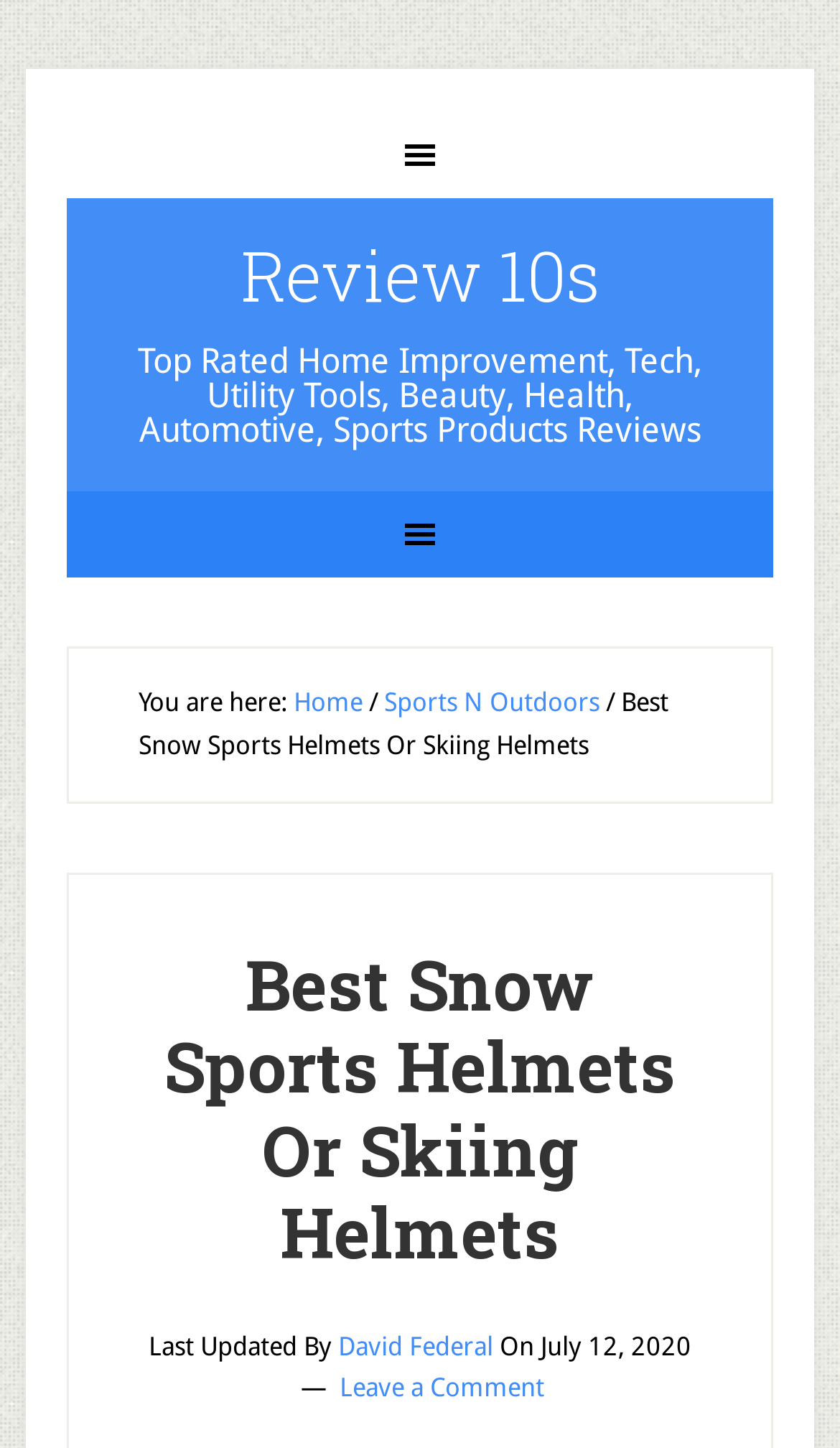Determine the bounding box coordinates (top-left x, top-left y, bottom-right x, bottom-right y) of the UI element described in the following text: Home

[0.349, 0.475, 0.431, 0.496]